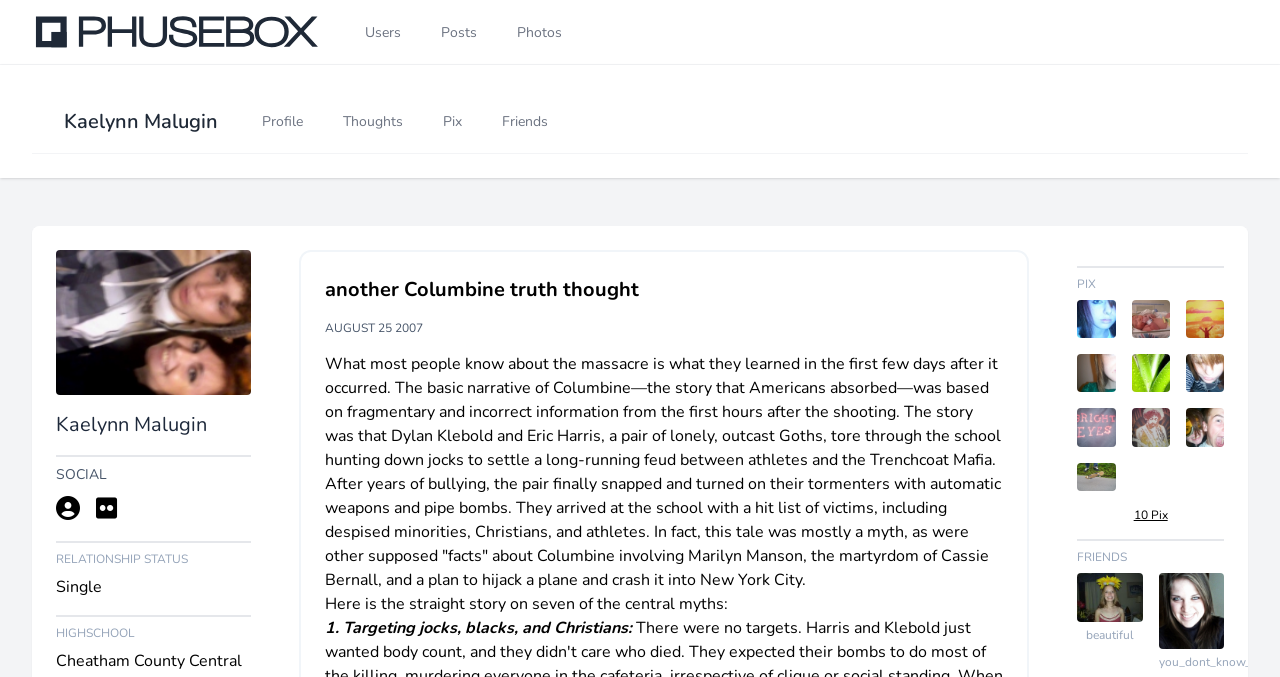Select the bounding box coordinates of the element I need to click to carry out the following instruction: "Click on Kaelynn Malugin's profile".

[0.05, 0.16, 0.17, 0.197]